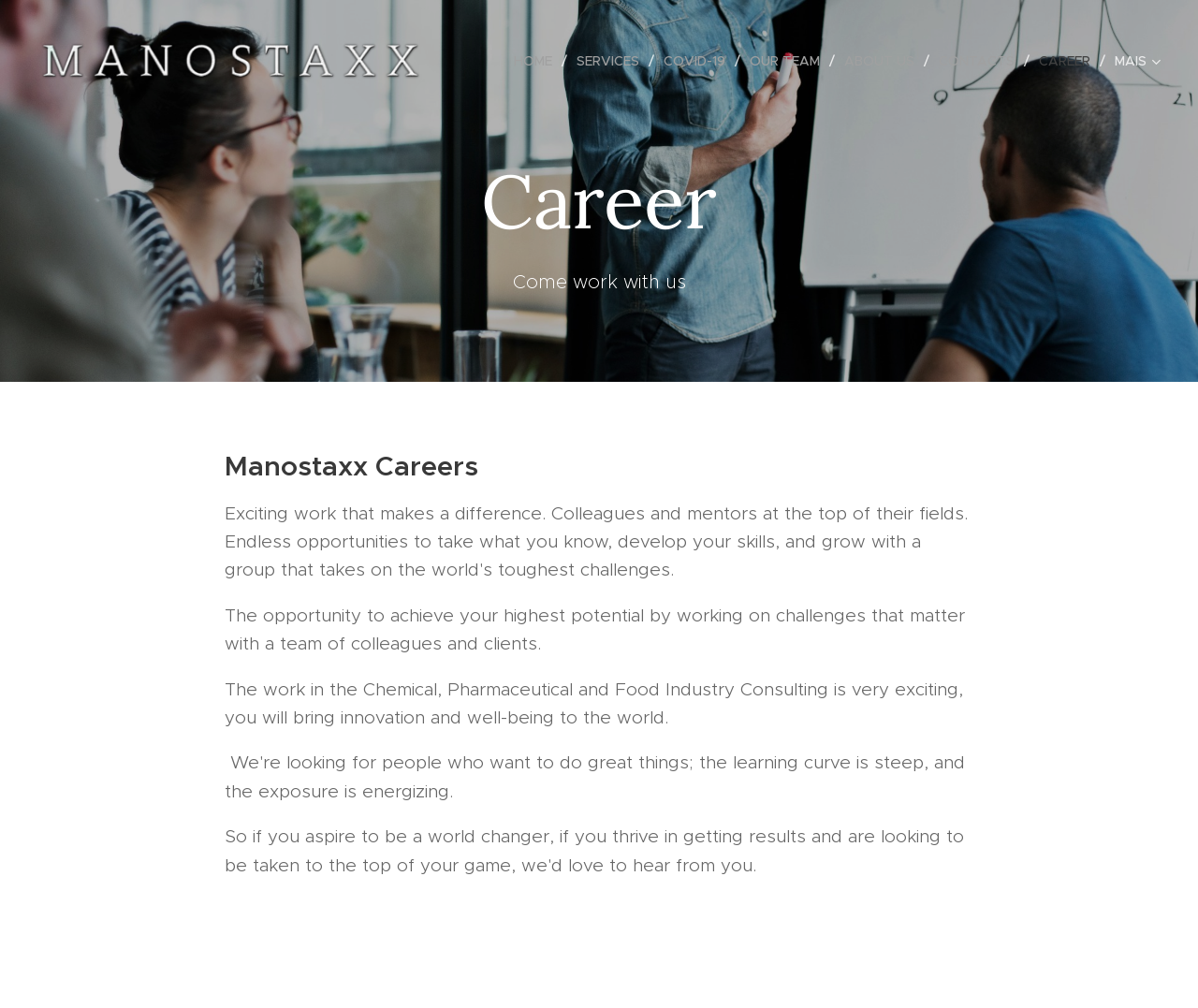Provide the bounding box coordinates of the HTML element this sentence describes: "parent_node: MAIS". The bounding box coordinates consist of four float numbers between 0 and 1, i.e., [left, top, right, bottom].

[0.961, 0.036, 0.969, 0.087]